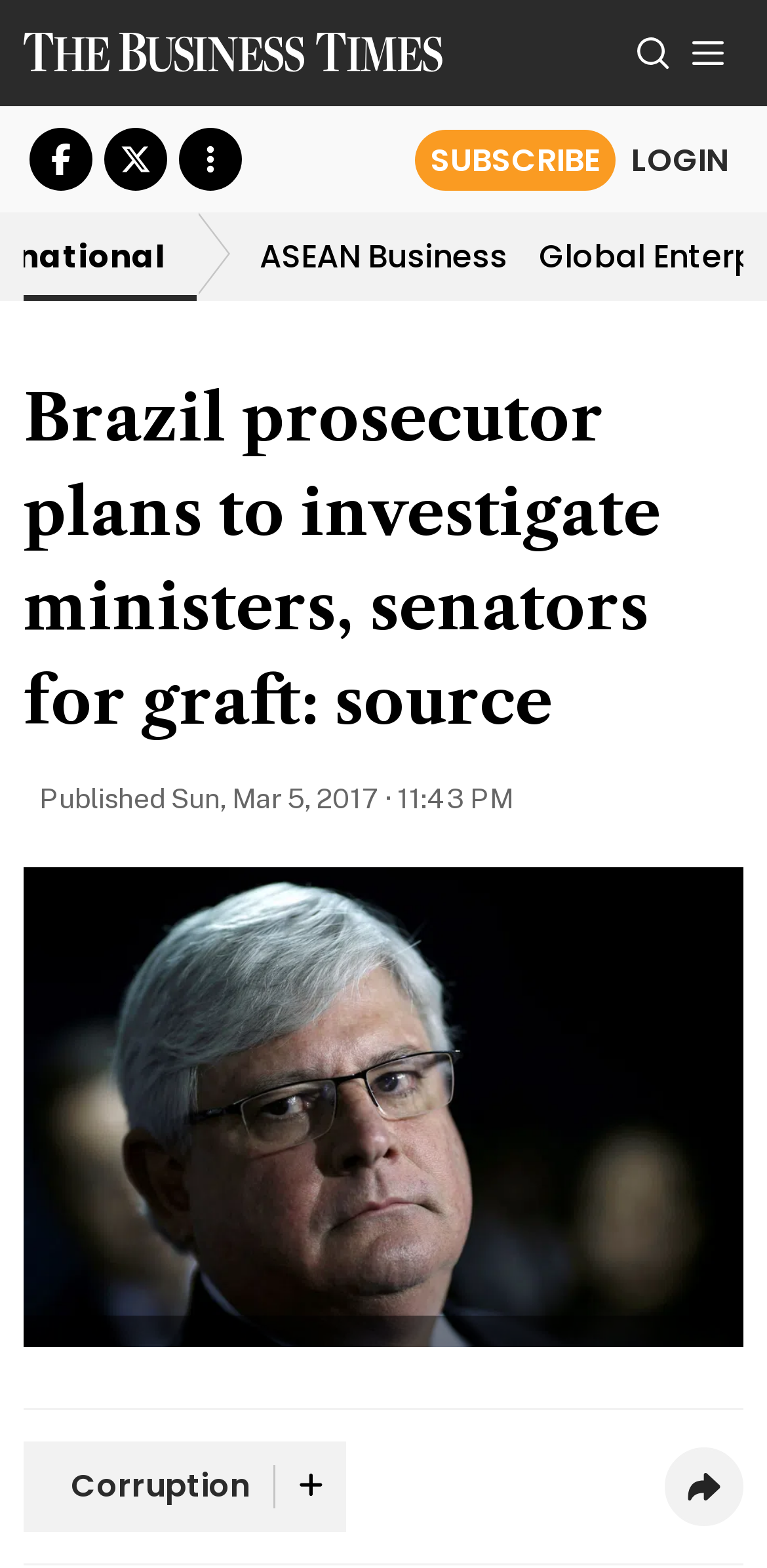Please specify the bounding box coordinates of the clickable region to carry out the following instruction: "Check Copyright information". The coordinates should be four float numbers between 0 and 1, in the format [left, top, right, bottom].

None